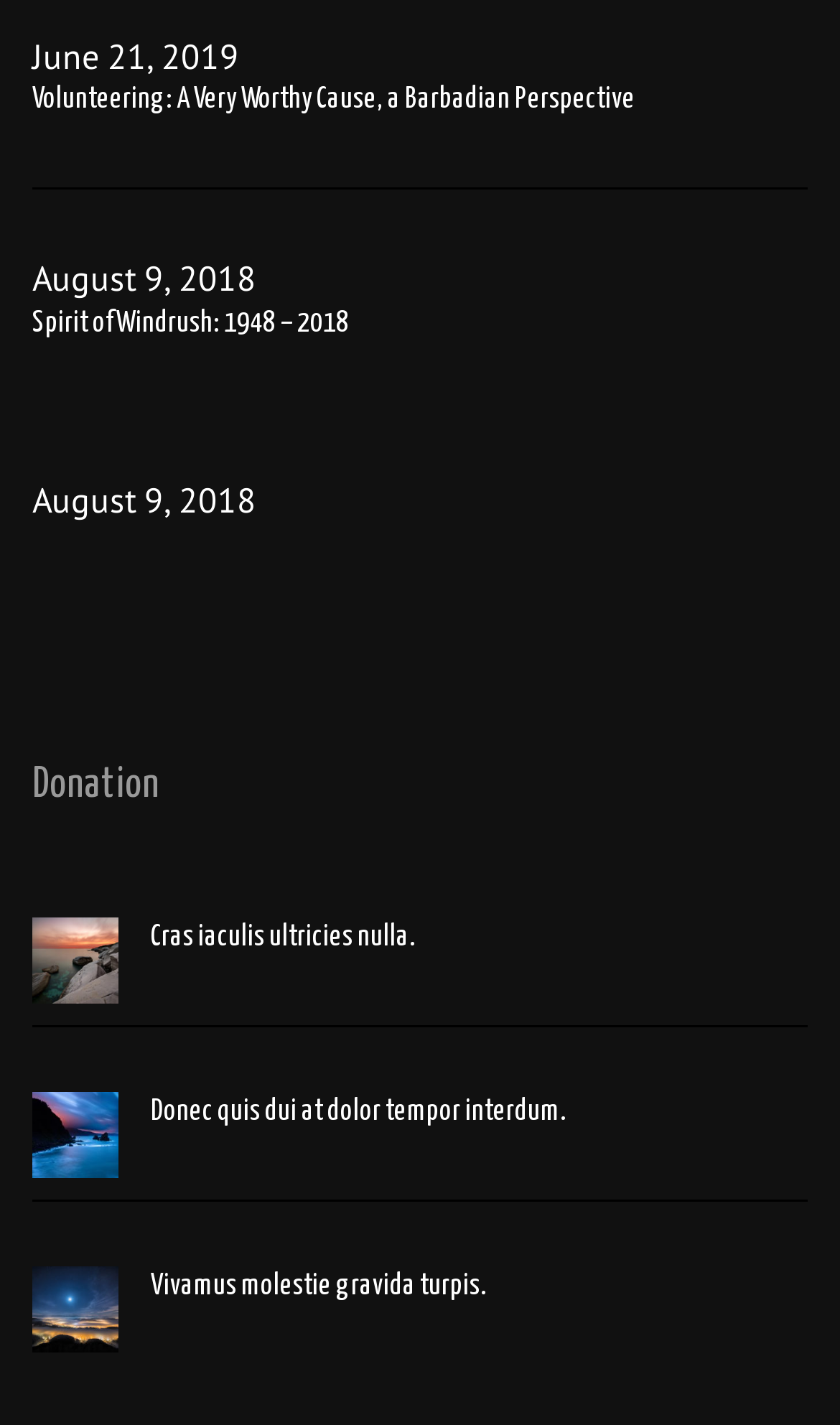Respond to the following query with just one word or a short phrase: 
How many links are under the 'Donation' heading?

3